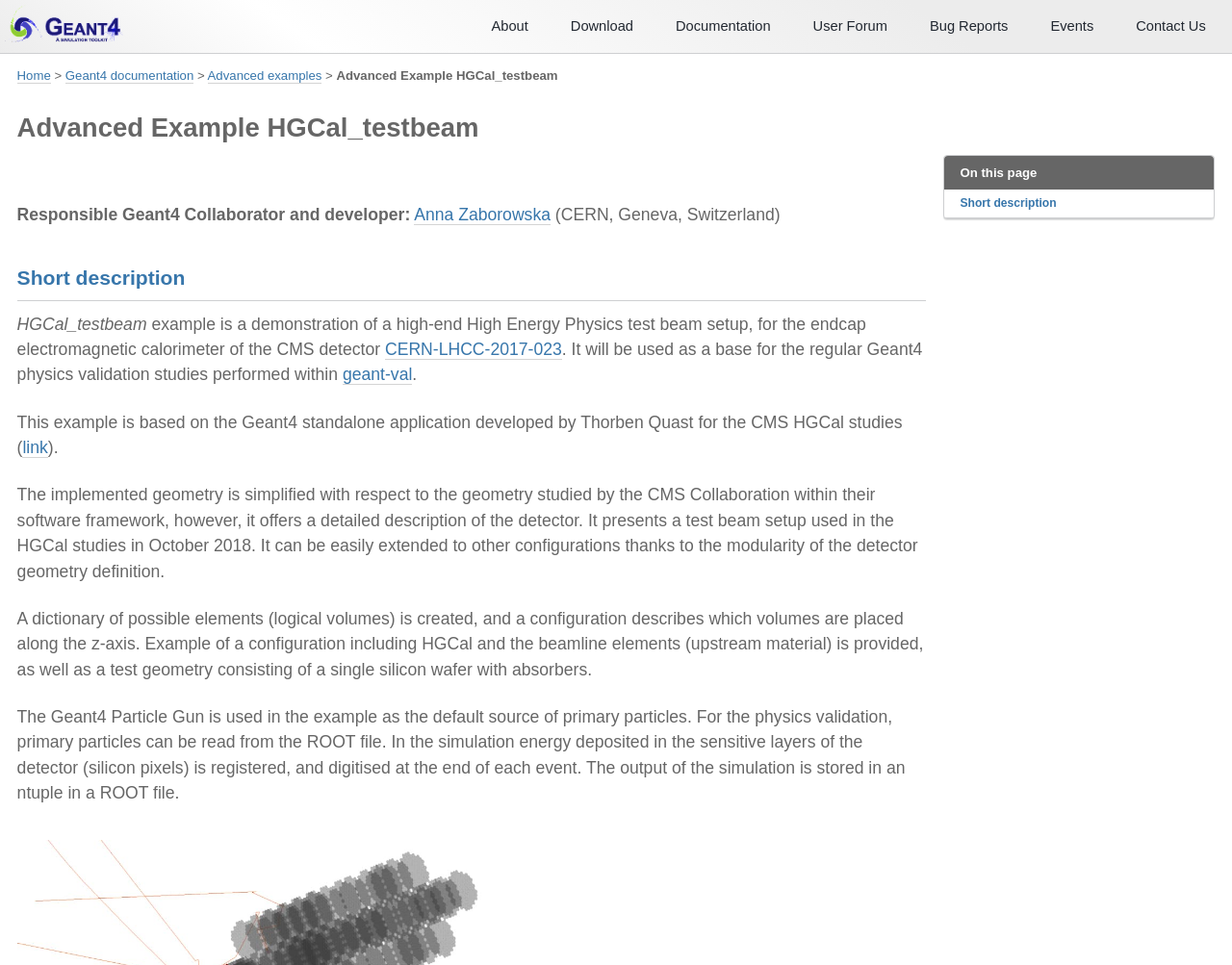Highlight the bounding box coordinates of the element you need to click to perform the following instruction: "Check the 'Events' page."

[0.853, 0.016, 0.888, 0.038]